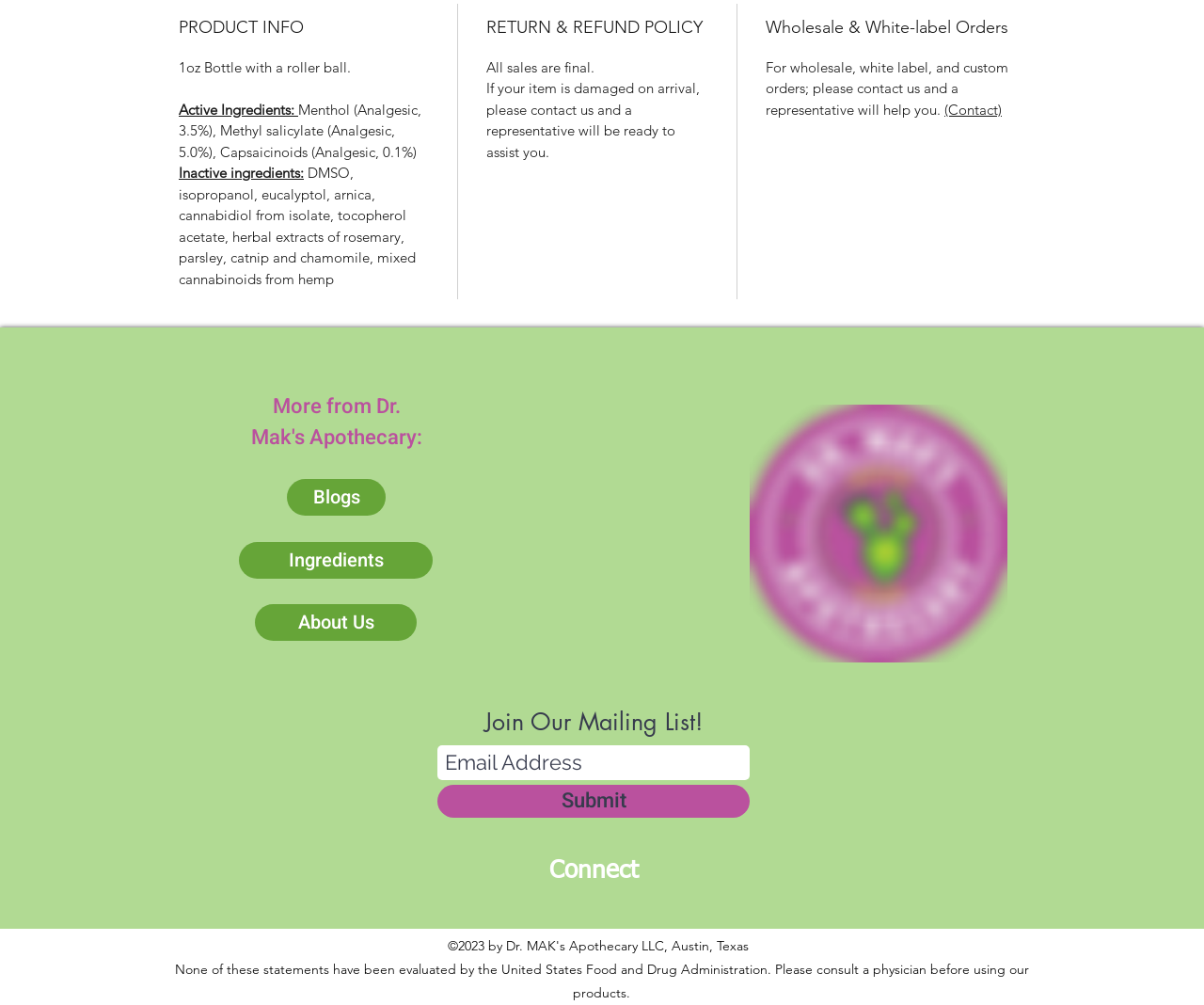Identify the bounding box coordinates of the area you need to click to perform the following instruction: "Click 'Blogs'".

[0.238, 0.476, 0.32, 0.513]